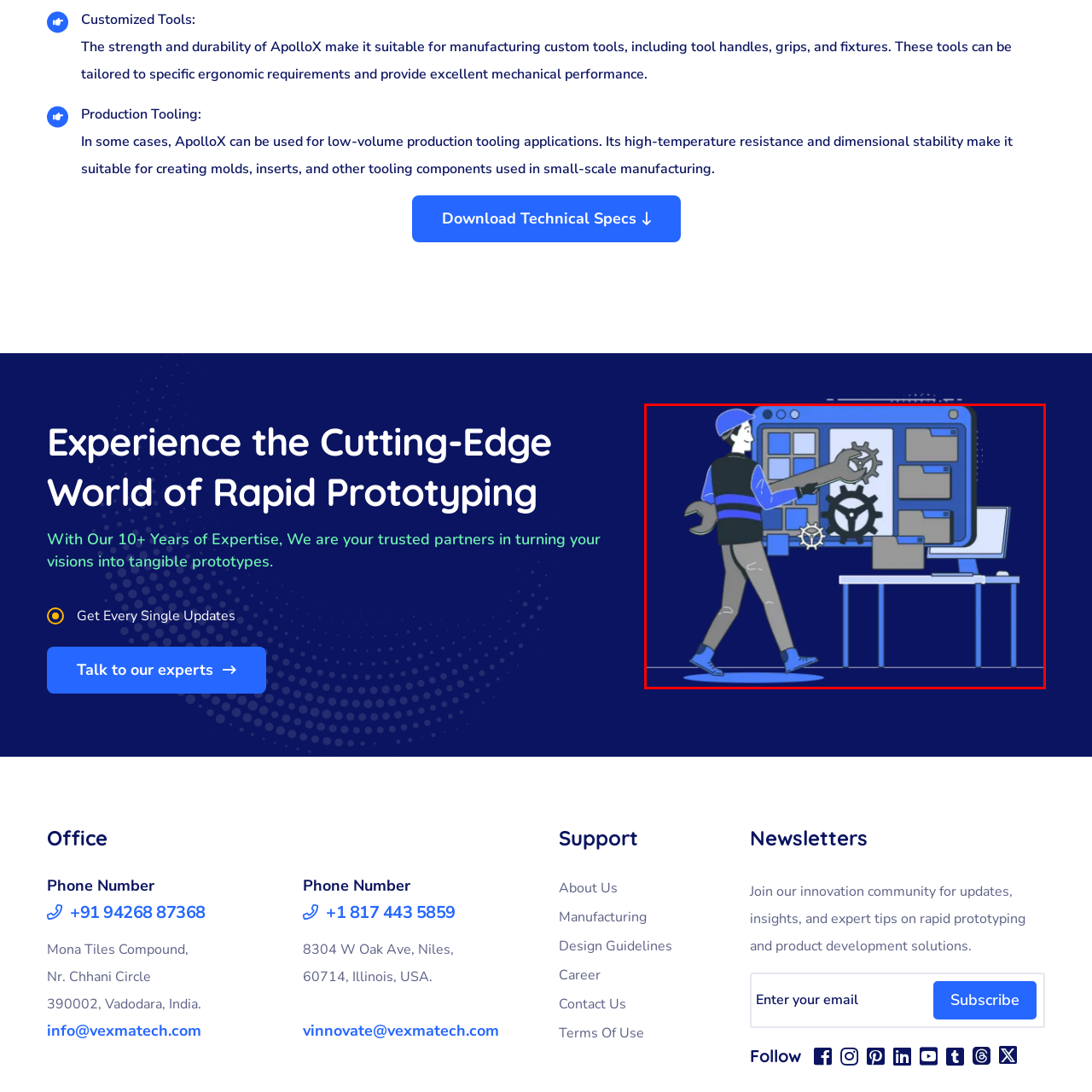Provide an in-depth caption for the image inside the red boundary.

The image depicts a skilled worker, dressed in a blue hard hat and a black and blue uniform, confidently walking while holding a wrench and a gear. The background features a large digital interface that resembles a computer screen filled with various tools and components, symbolizing a tech-focused environment. The scene conveys themes of innovation and functionality, emphasizing the integration of craftsmanship with advanced technology. This visual representation aligns well with the idea of custom tool manufacturing and rapid prototyping, highlighting the capabilities and expertise offered by the company.